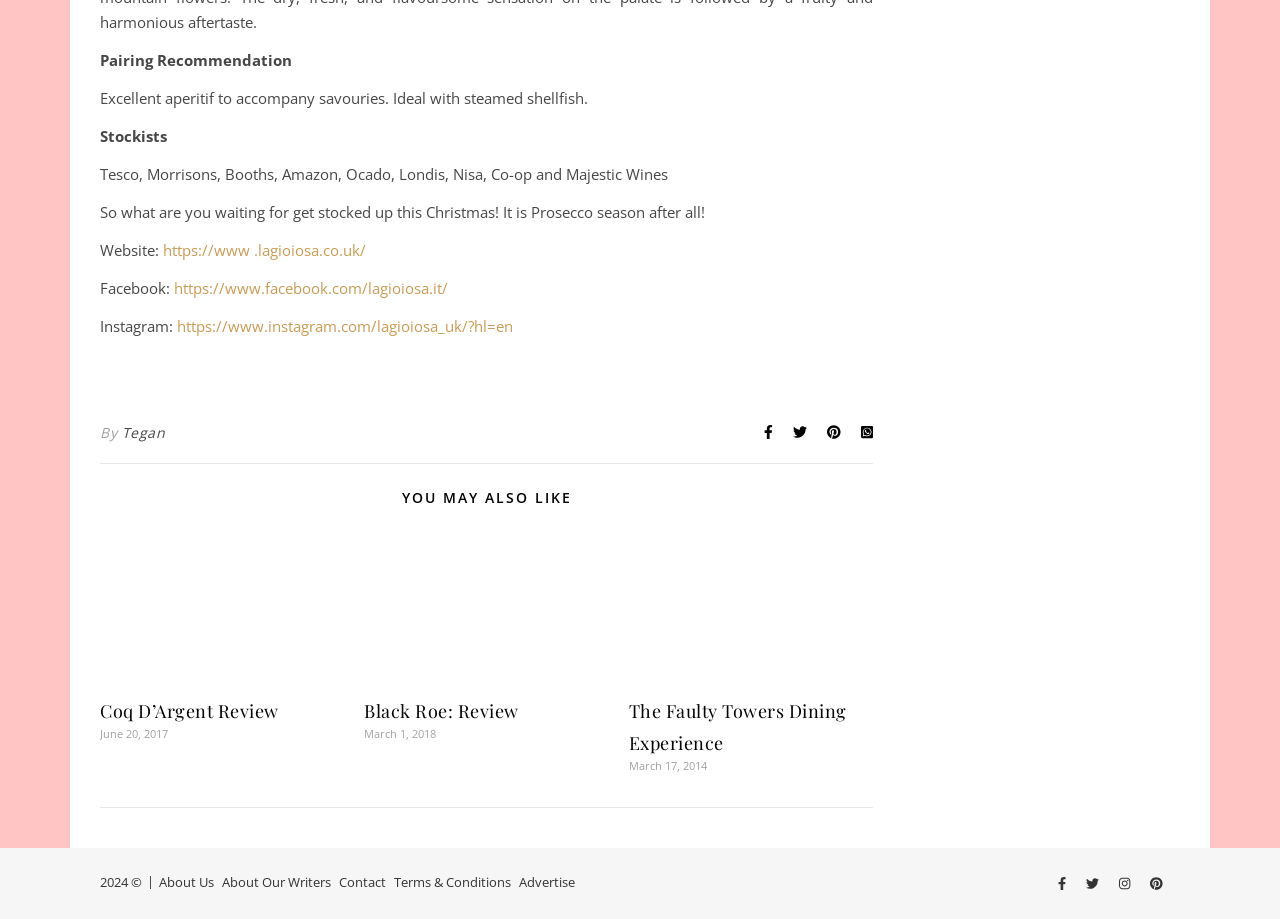Determine the bounding box coordinates for the clickable element to execute this instruction: "Read the Coq D’Argent Review". Provide the coordinates as four float numbers between 0 and 1, i.e., [left, top, right, bottom].

[0.078, 0.761, 0.218, 0.787]